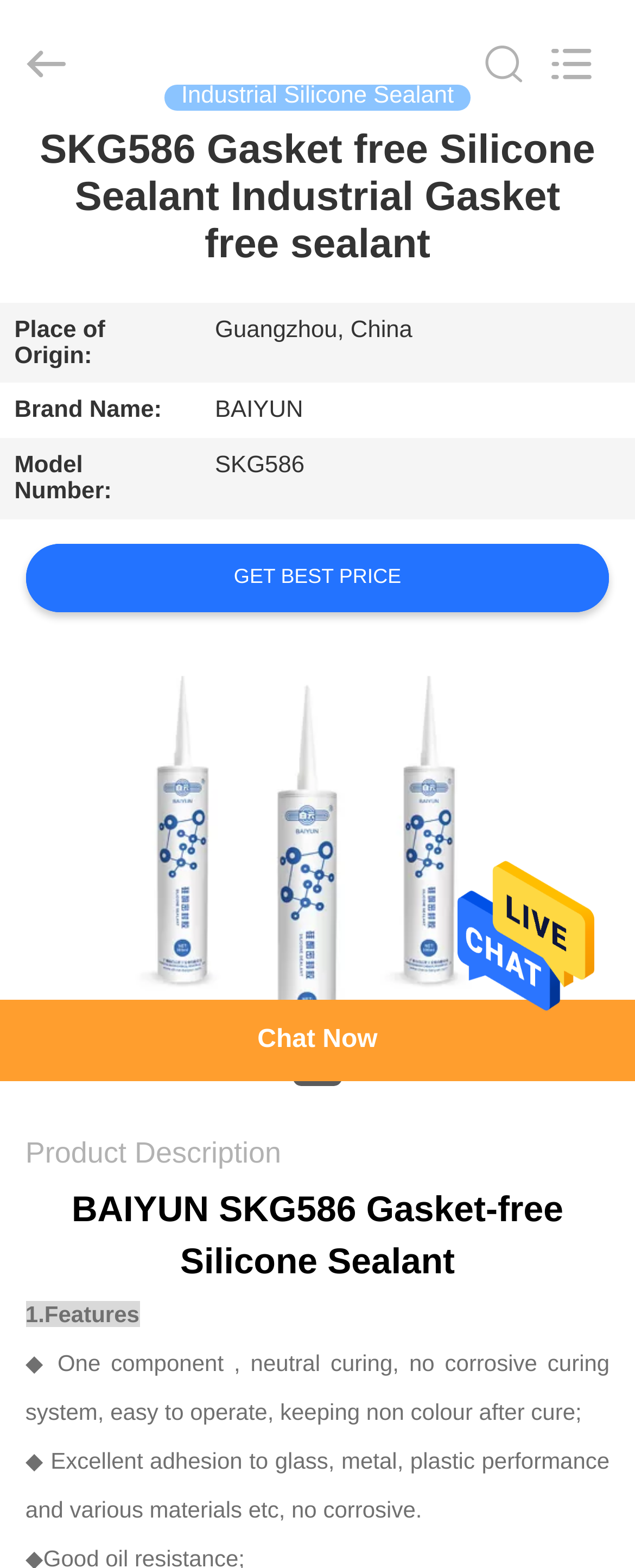Please provide a brief answer to the following inquiry using a single word or phrase:
What is the place of origin of the product?

Guangzhou, China